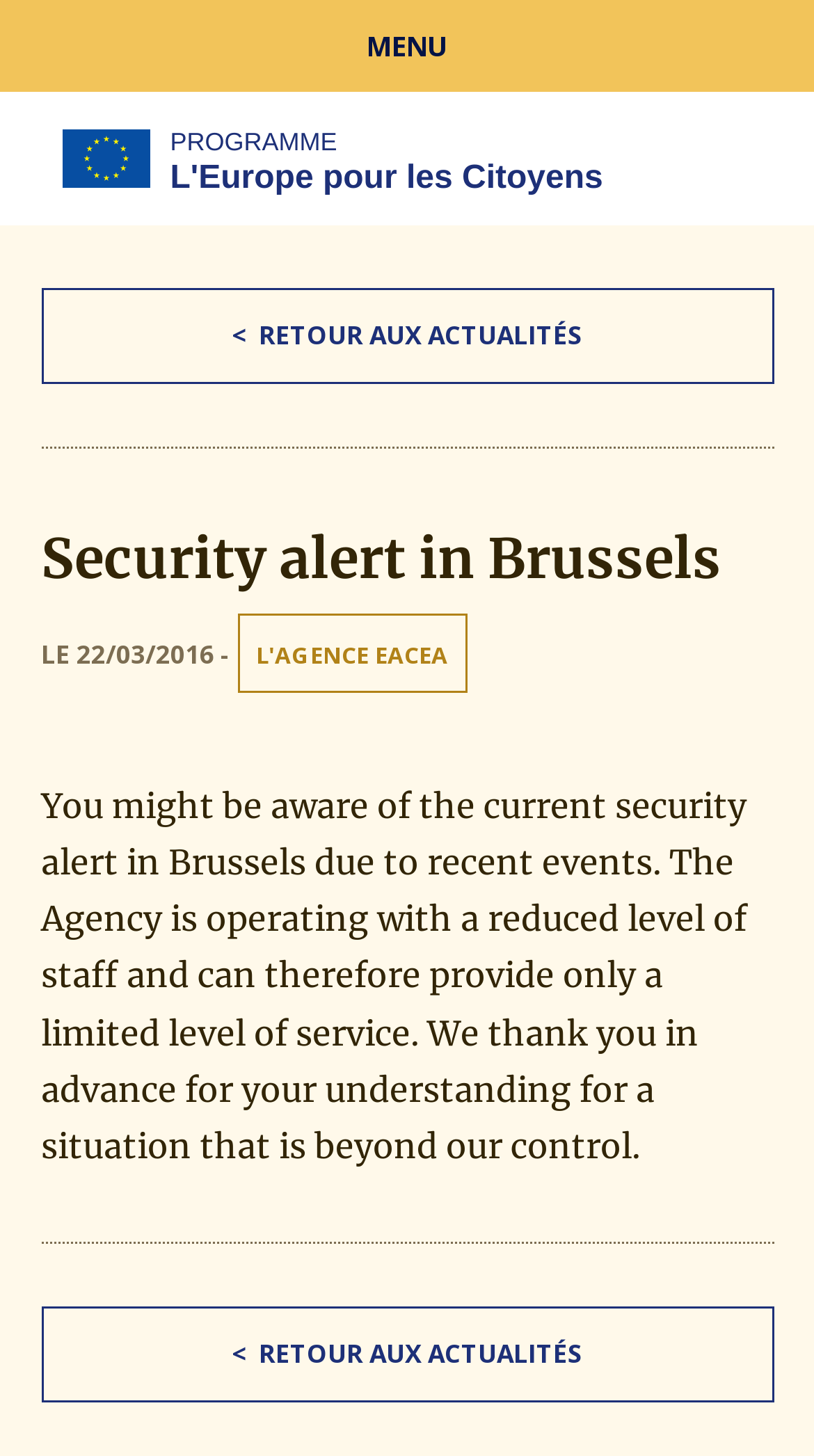Show the bounding box coordinates of the element that should be clicked to complete the task: "Return to actualités".

[0.05, 0.198, 0.95, 0.264]